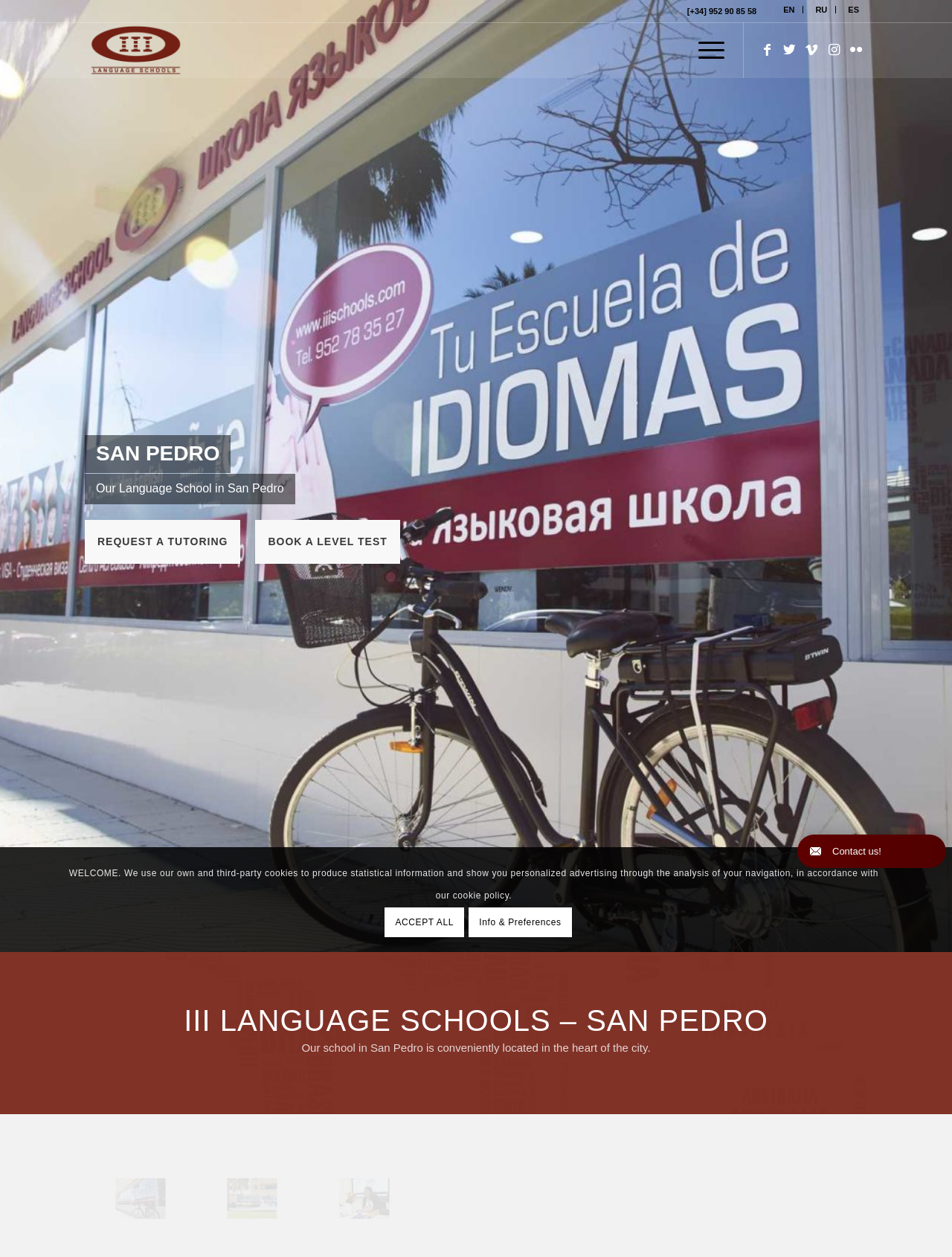Please determine the bounding box coordinates, formatted as (top-left x, top-left y, bottom-right x, bottom-right y), with all values as floating point numbers between 0 and 1. Identify the bounding box of the region described as: Twitter

None